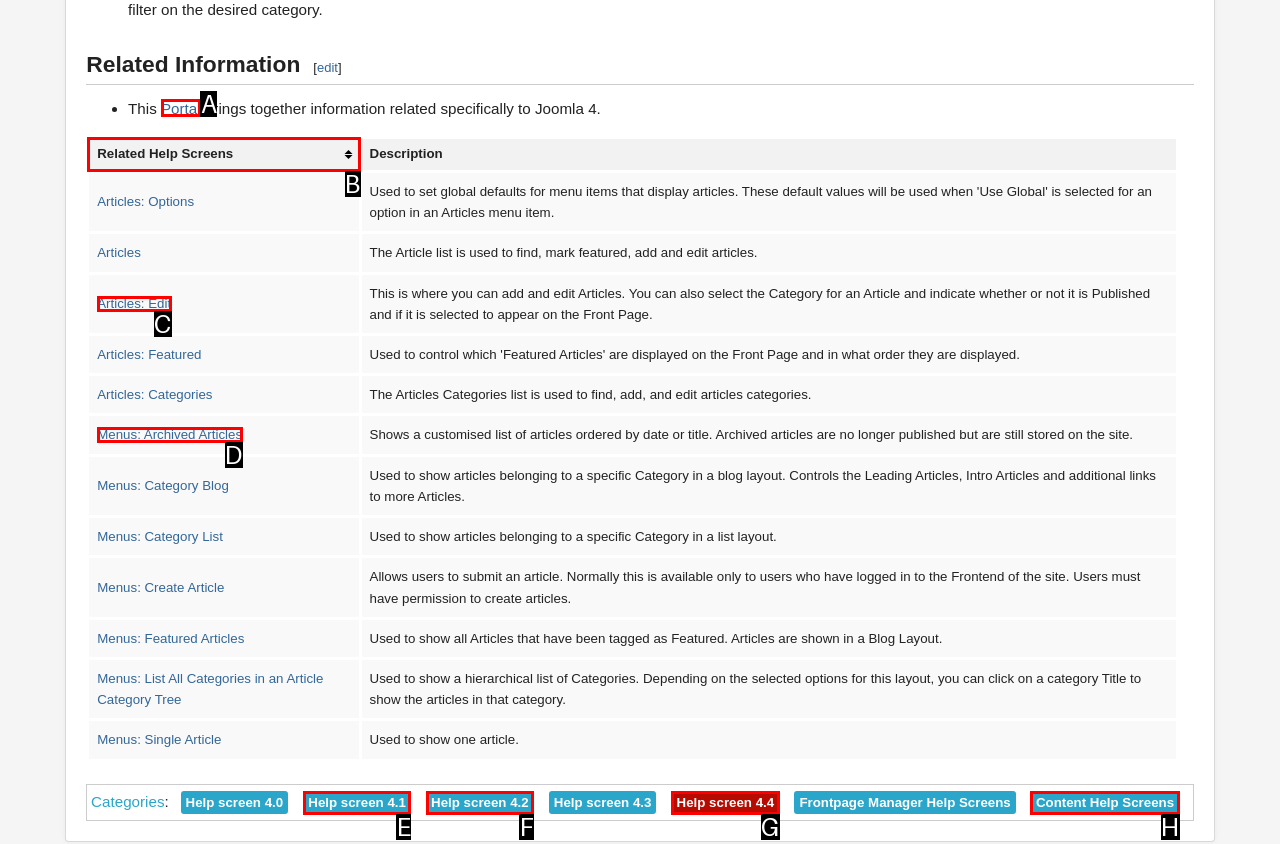Indicate the letter of the UI element that should be clicked to accomplish the task: go to portal. Answer with the letter only.

A